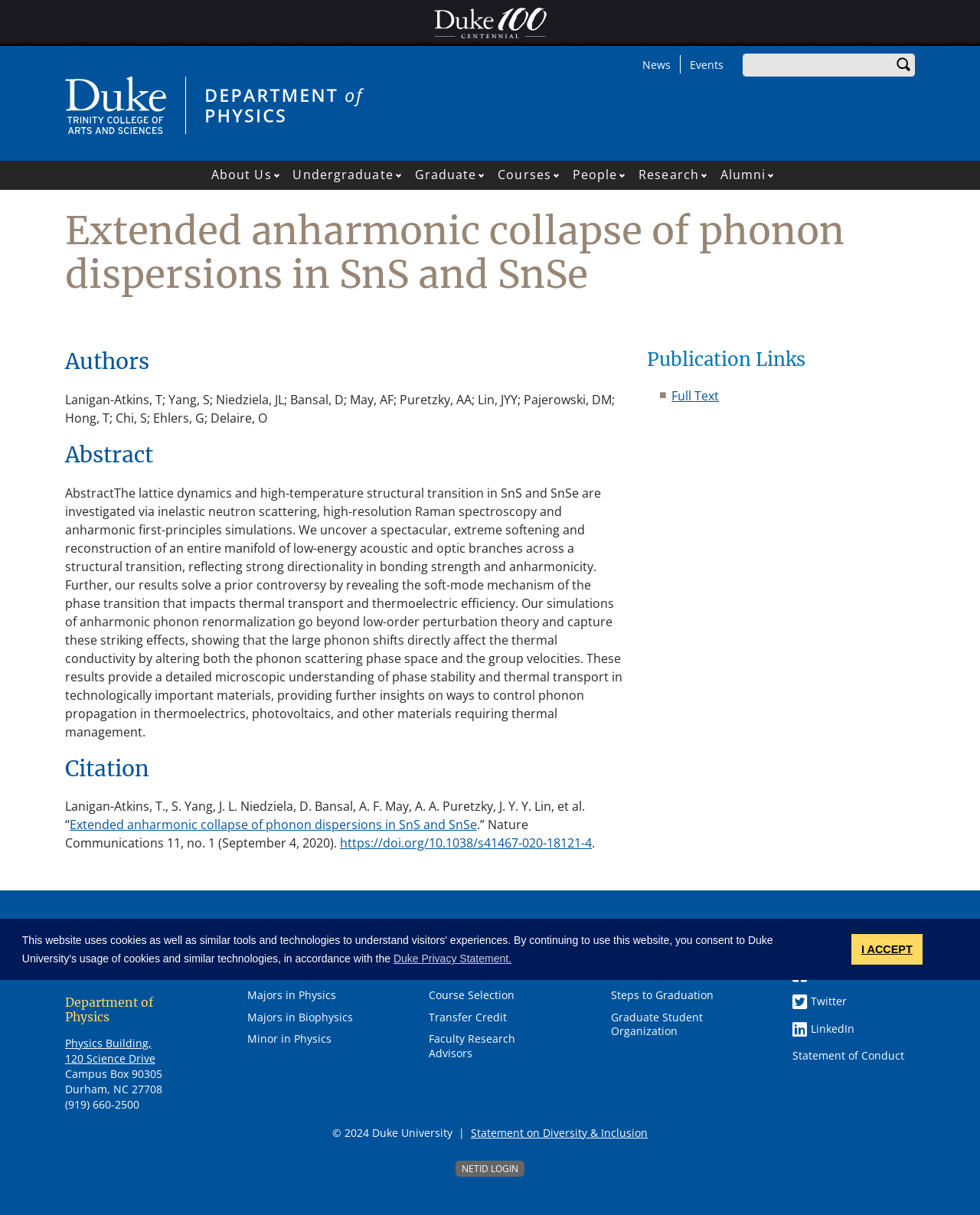Provide your answer to the question using just one word or phrase: What is the department that published the research paper?

Department of Physics